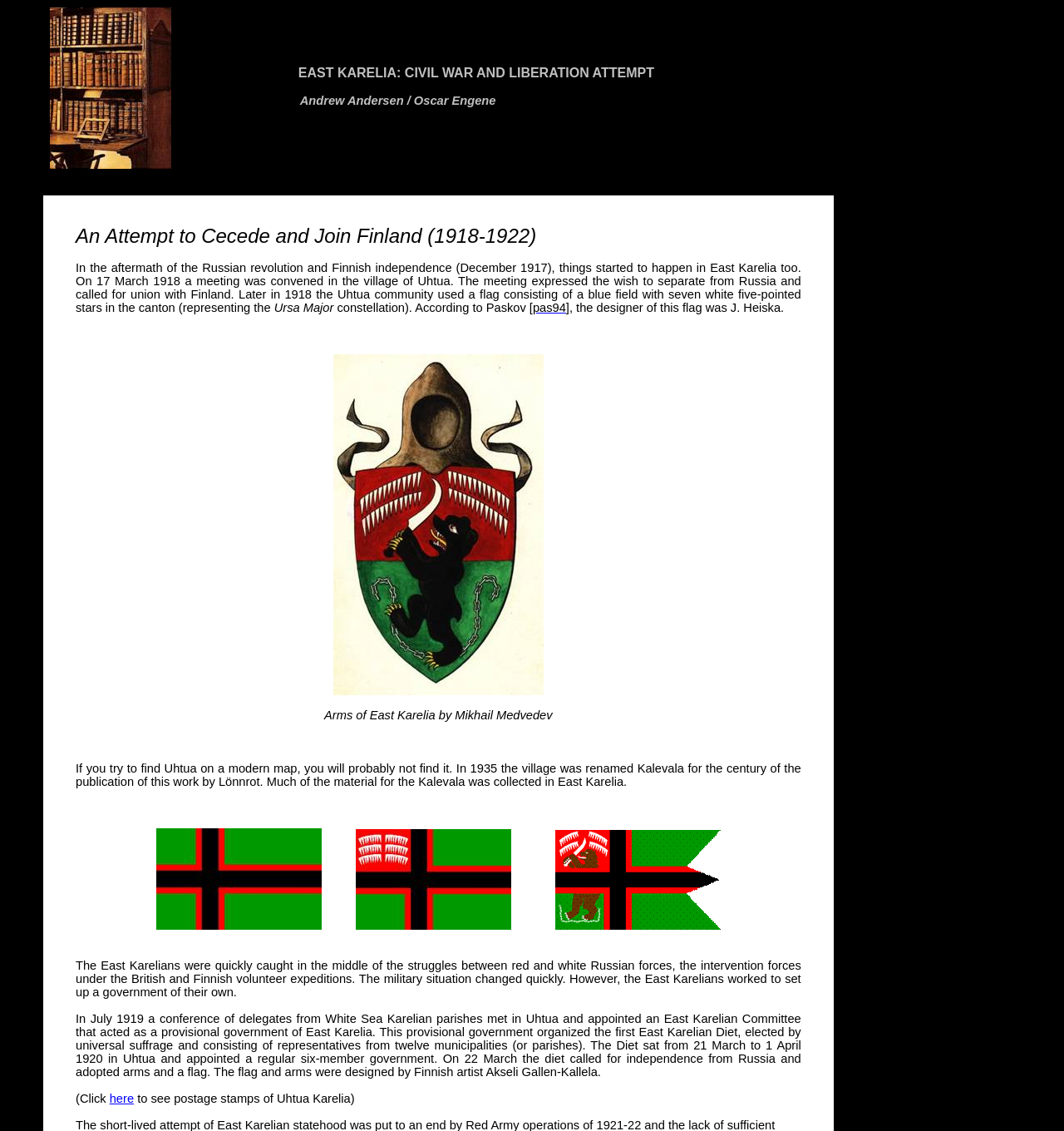Answer this question in one word or a short phrase: What is the name of the place where the East Karelian Committee was appointed?

Uhtua